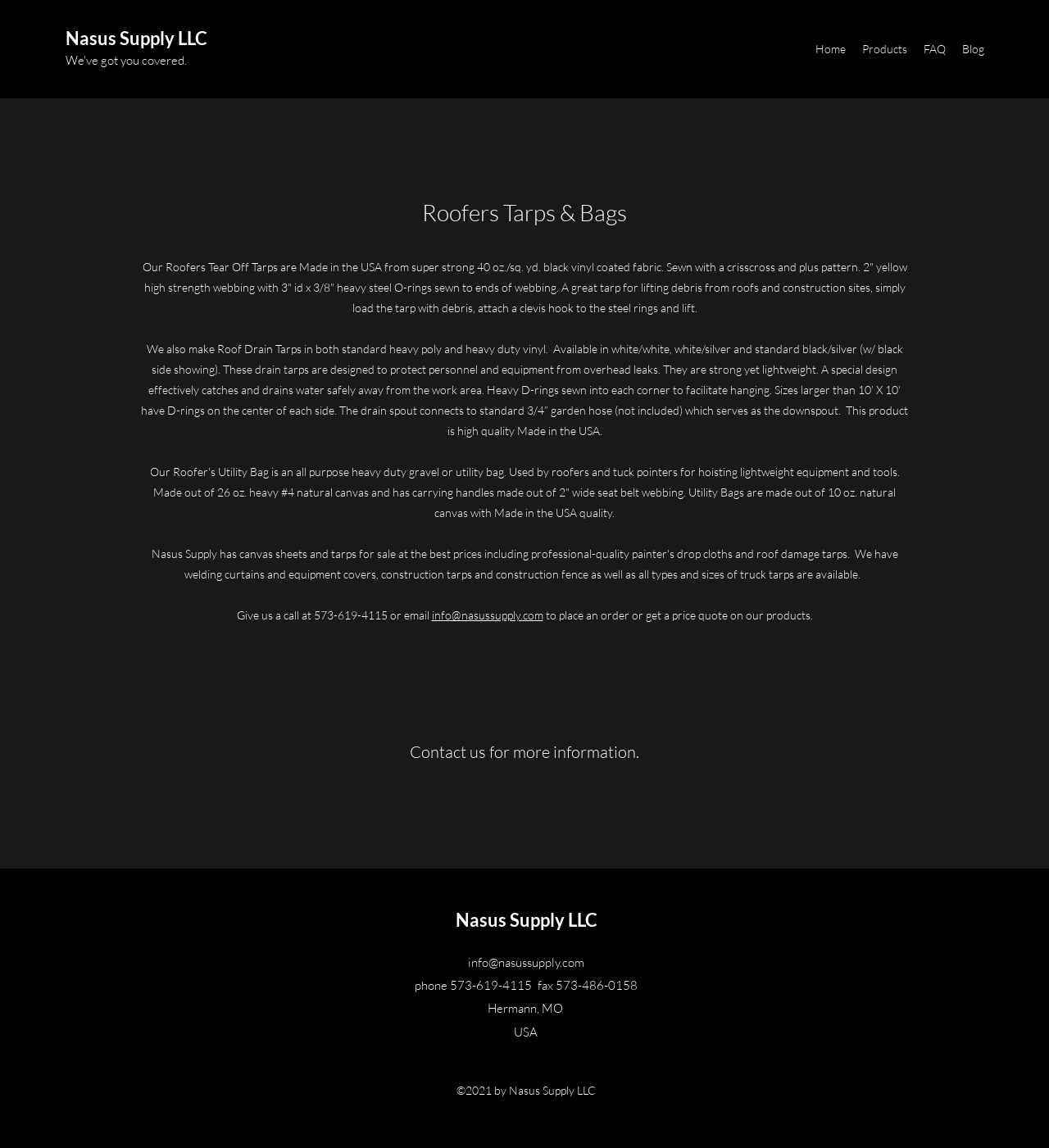What is the purpose of the Roof Drain Tarps?
Refer to the image and provide a one-word or short phrase answer.

To protect personnel and equipment from overhead leaks